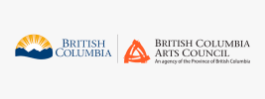Please provide a one-word or phrase answer to the question: 
What is the British Columbia Arts Council?

Agency of the Provincial Government